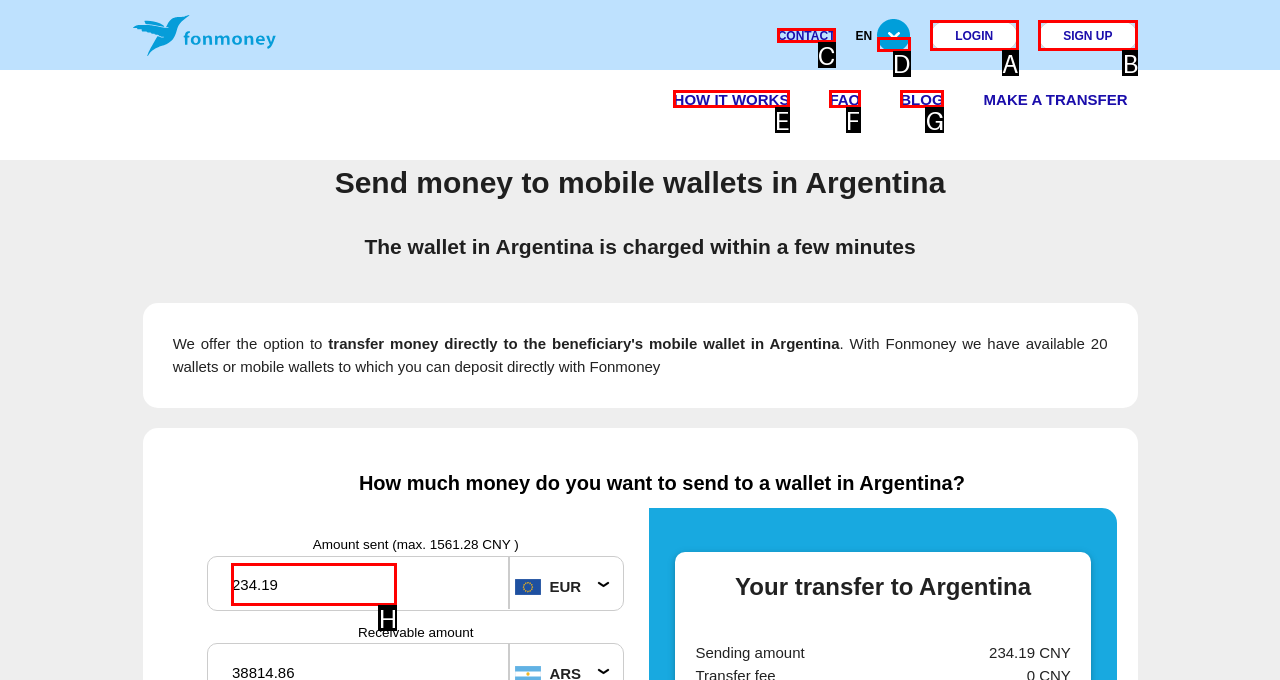From the provided options, pick the HTML element that matches the description: en. Respond with the letter corresponding to your choice.

D